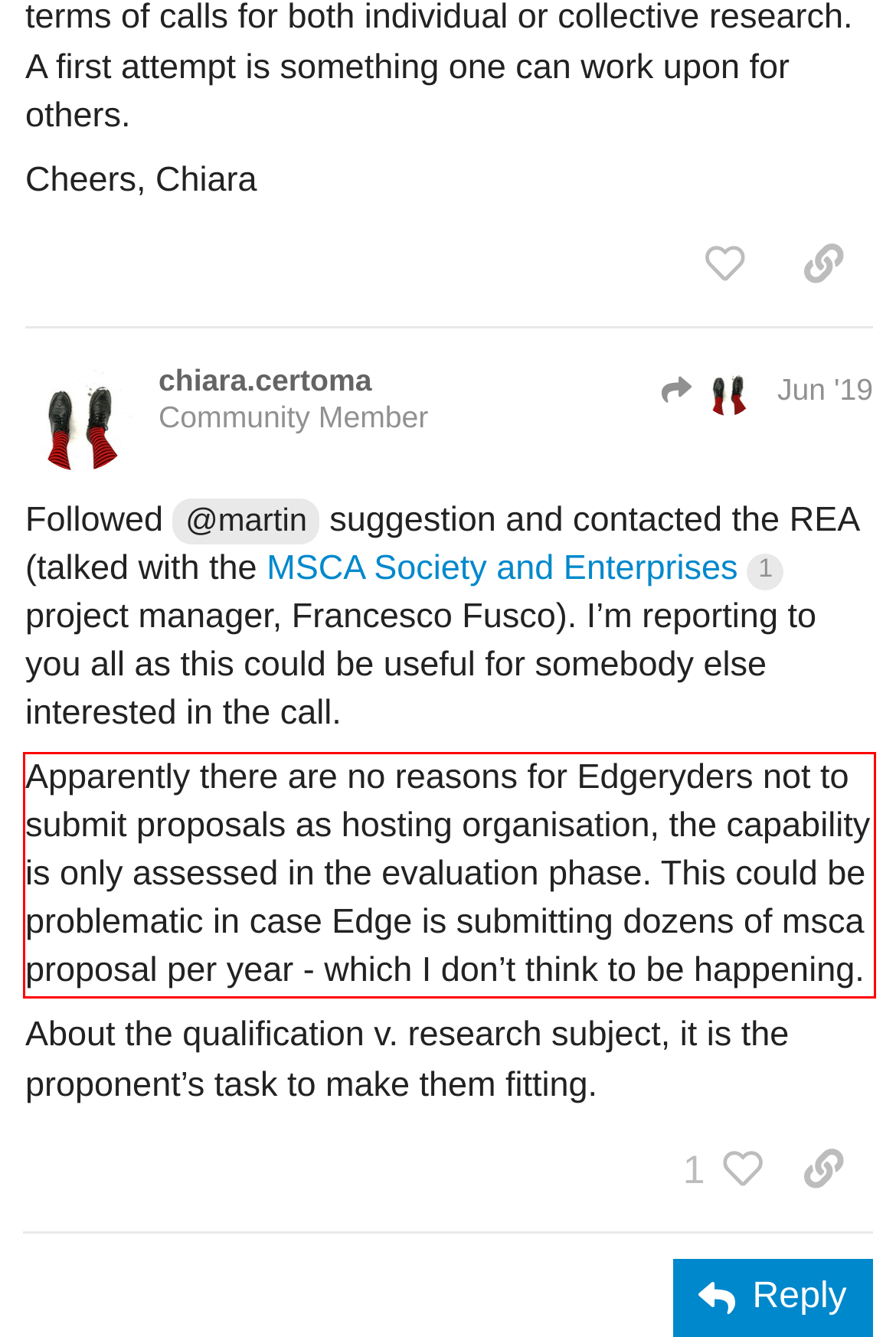Please examine the screenshot of the webpage and read the text present within the red rectangle bounding box.

Apparently there are no reasons for Edgeryders not to submit proposals as hosting organisation, the capability is only assessed in the evaluation phase. This could be problematic in case Edge is submitting dozens of msca proposal per year - which I don’t think to be happening.